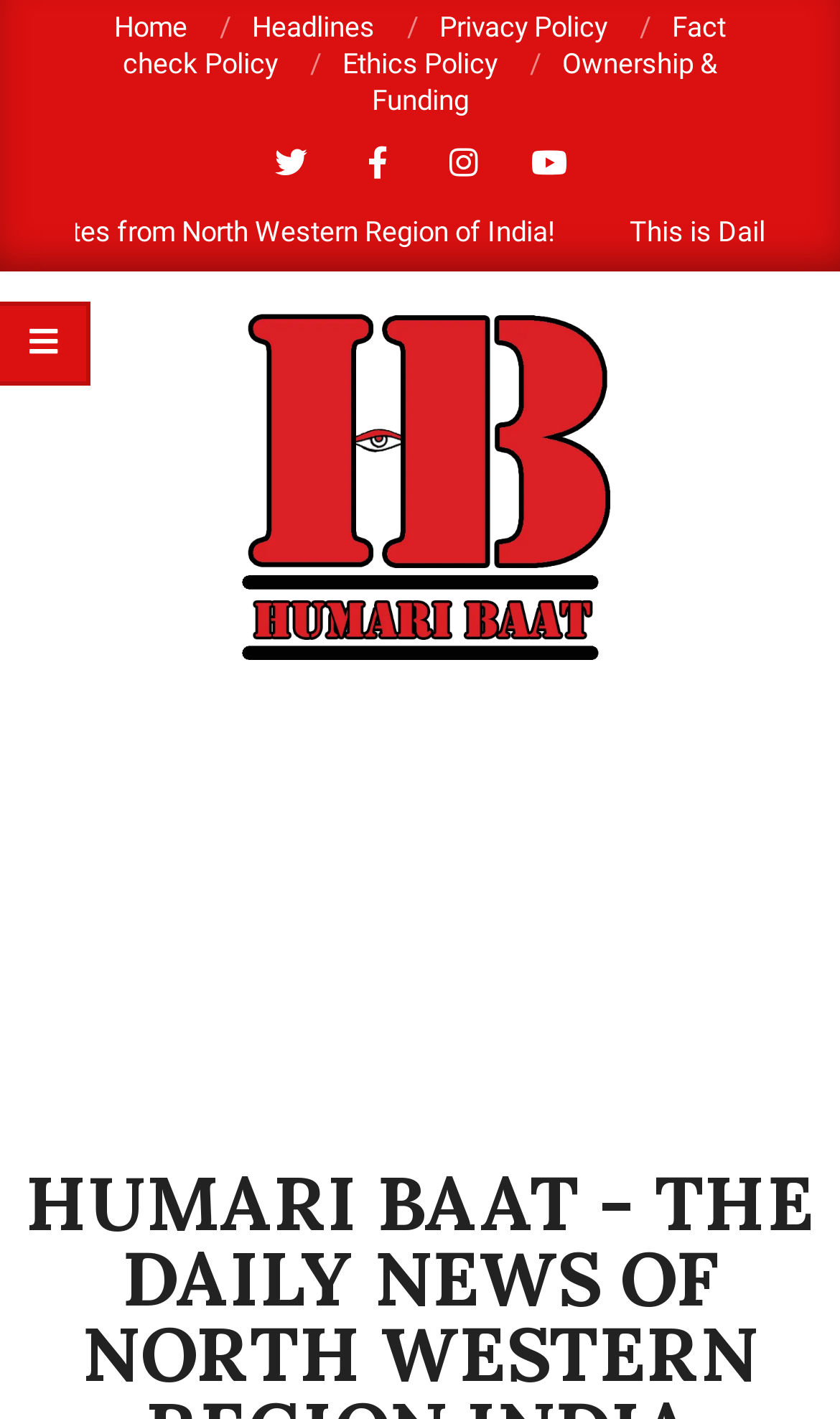How many navigation links are present at the top?
Based on the image, give a one-word or short phrase answer.

5